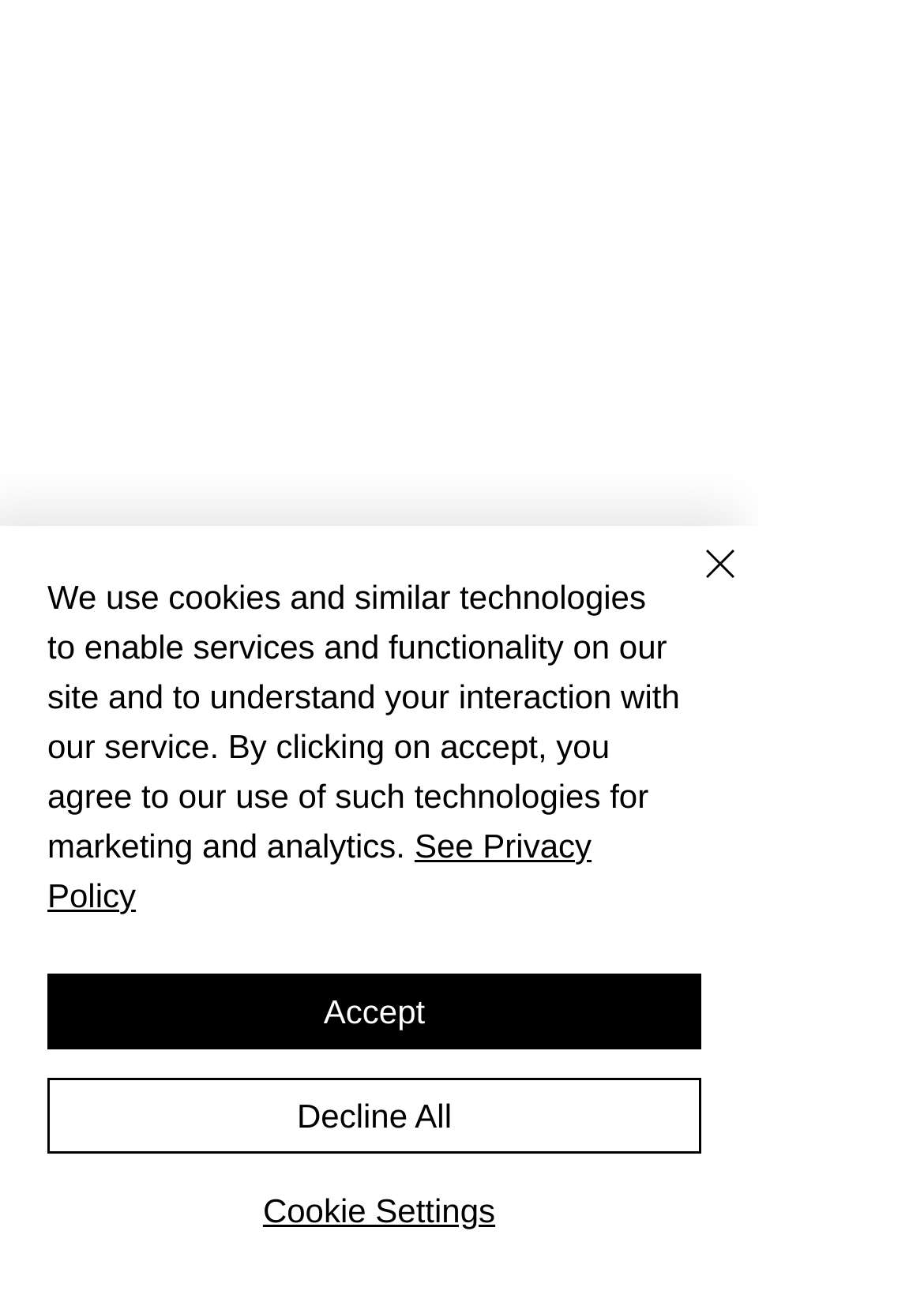How many buttons are there in the alert message?
Based on the image, give a one-word or short phrase answer.

Four